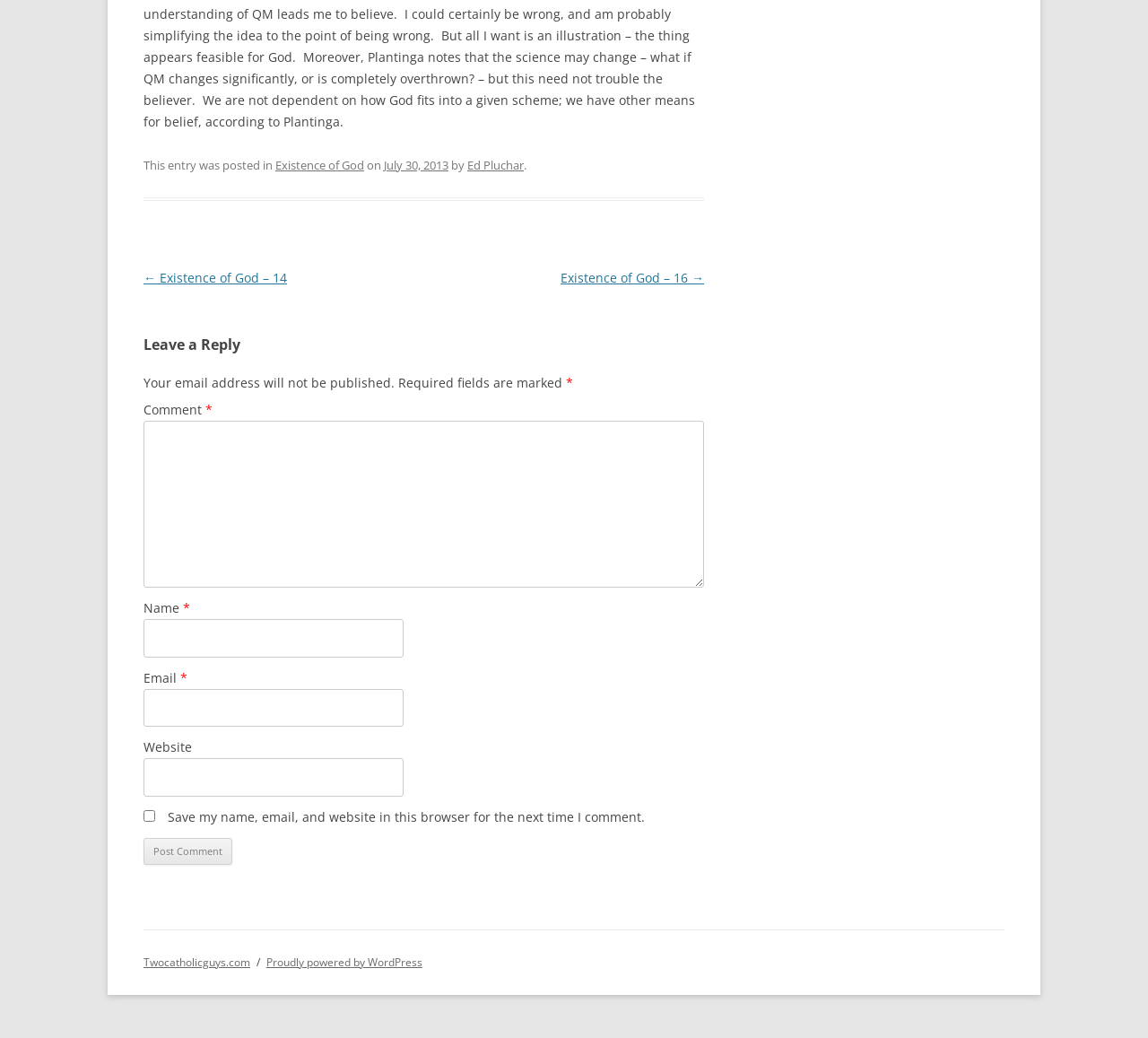Respond to the following question using a concise word or phrase: 
What is the name of the website's platform?

WordPress